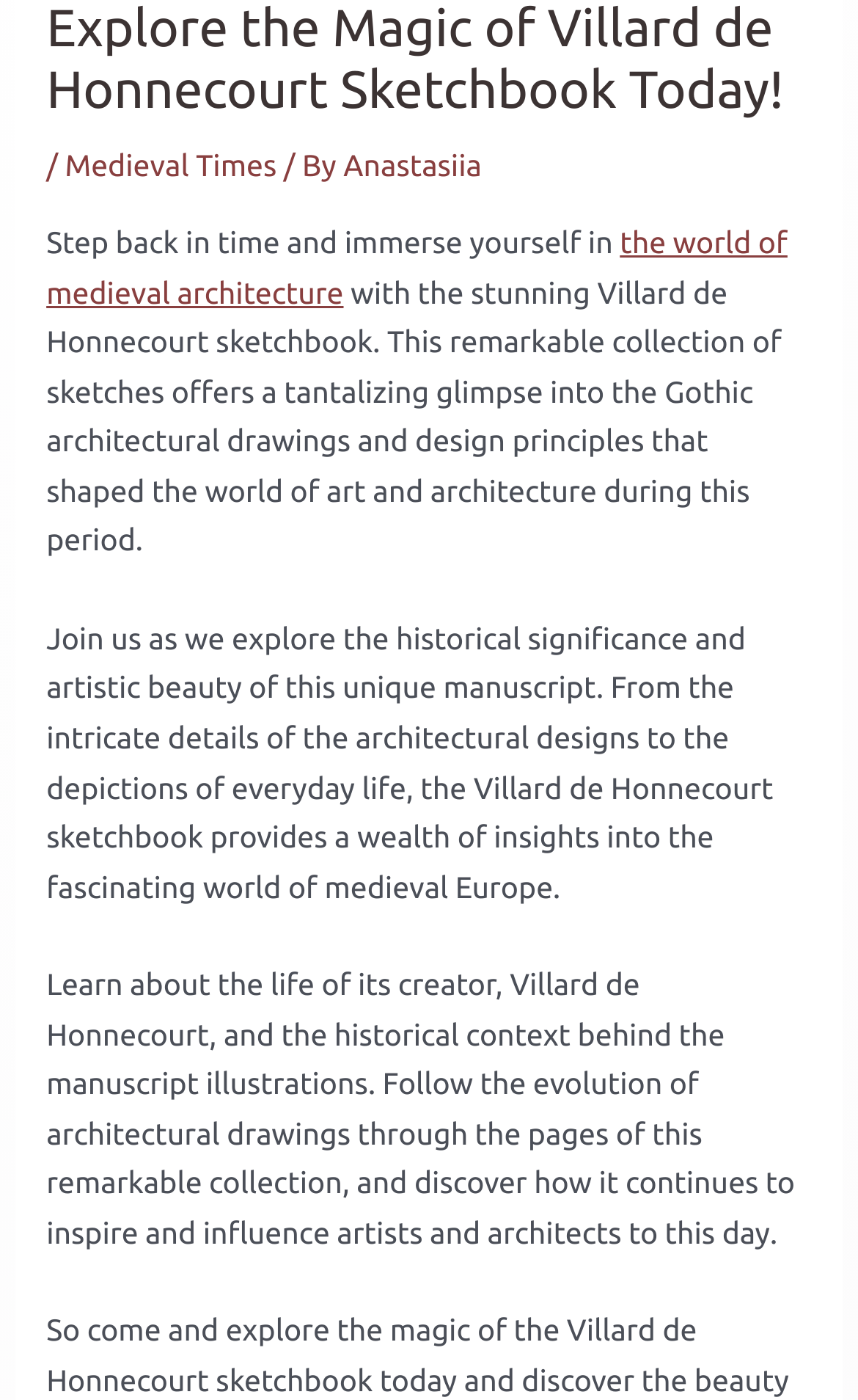Mark the bounding box of the element that matches the following description: "the world of medieval architecture".

[0.054, 0.161, 0.918, 0.221]